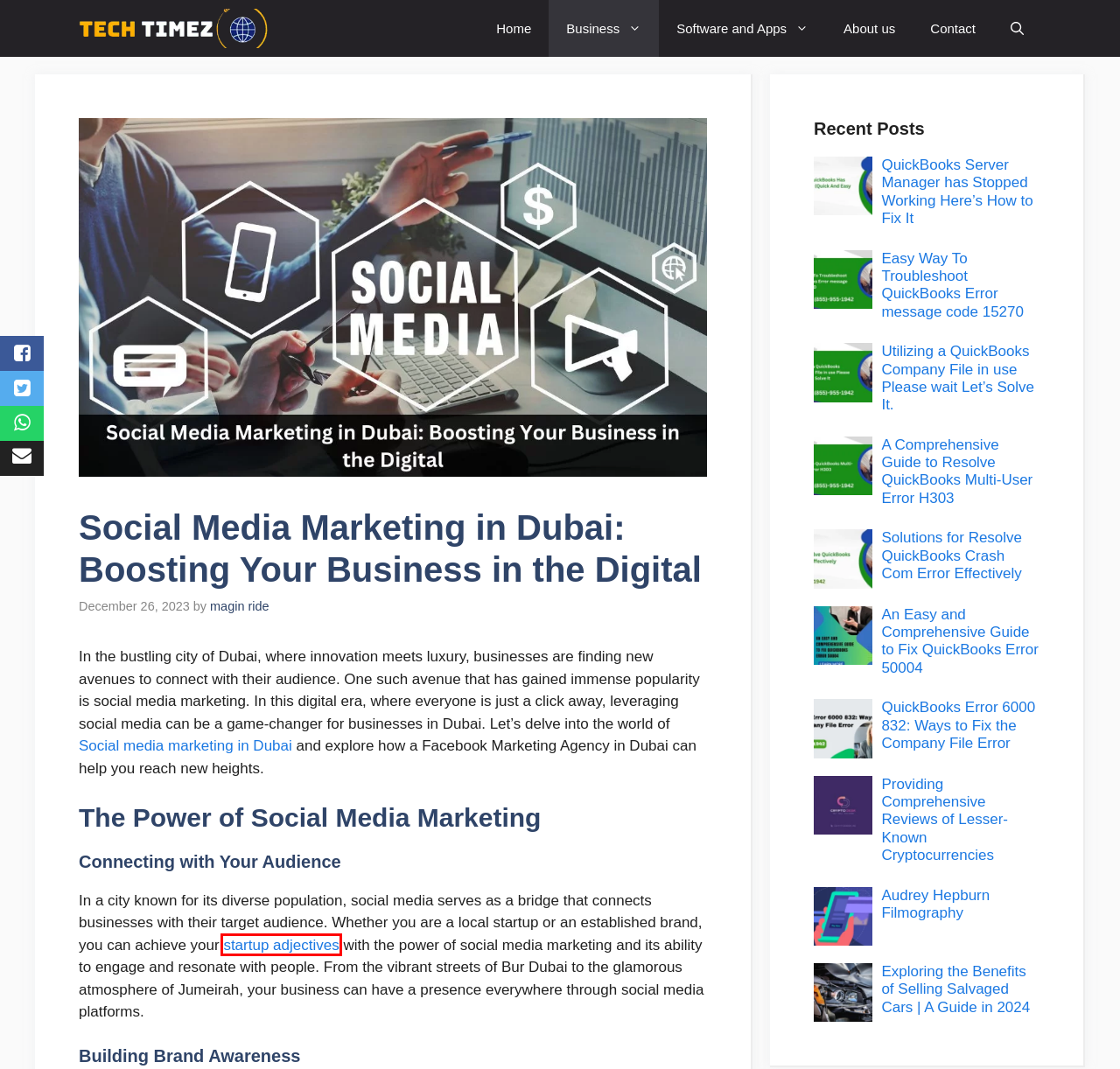Examine the screenshot of a webpage with a red bounding box around an element. Then, select the webpage description that best represents the new page after clicking the highlighted element. Here are the descriptions:
A. Exploring The Benefits Of Selling Salvaged Cars | A Guide
B. Business | Tech Timez
C. Startup Adjectives - Building a Successful Business
D. About Us | Tech Timez
E. Audrey Hepburn Filmography | Tech Timez
F. Providing Comprehensive Reviews Of Lesser-Known Cryptocurrencies | Tech Timez
G. An Easy And Comprehensive Guide To Fix QuickBooks Error 50004 | Tech Timez
H. QuickBooks Error 6000 832: Ways To Fix The Company File Error | Tech Timez

C